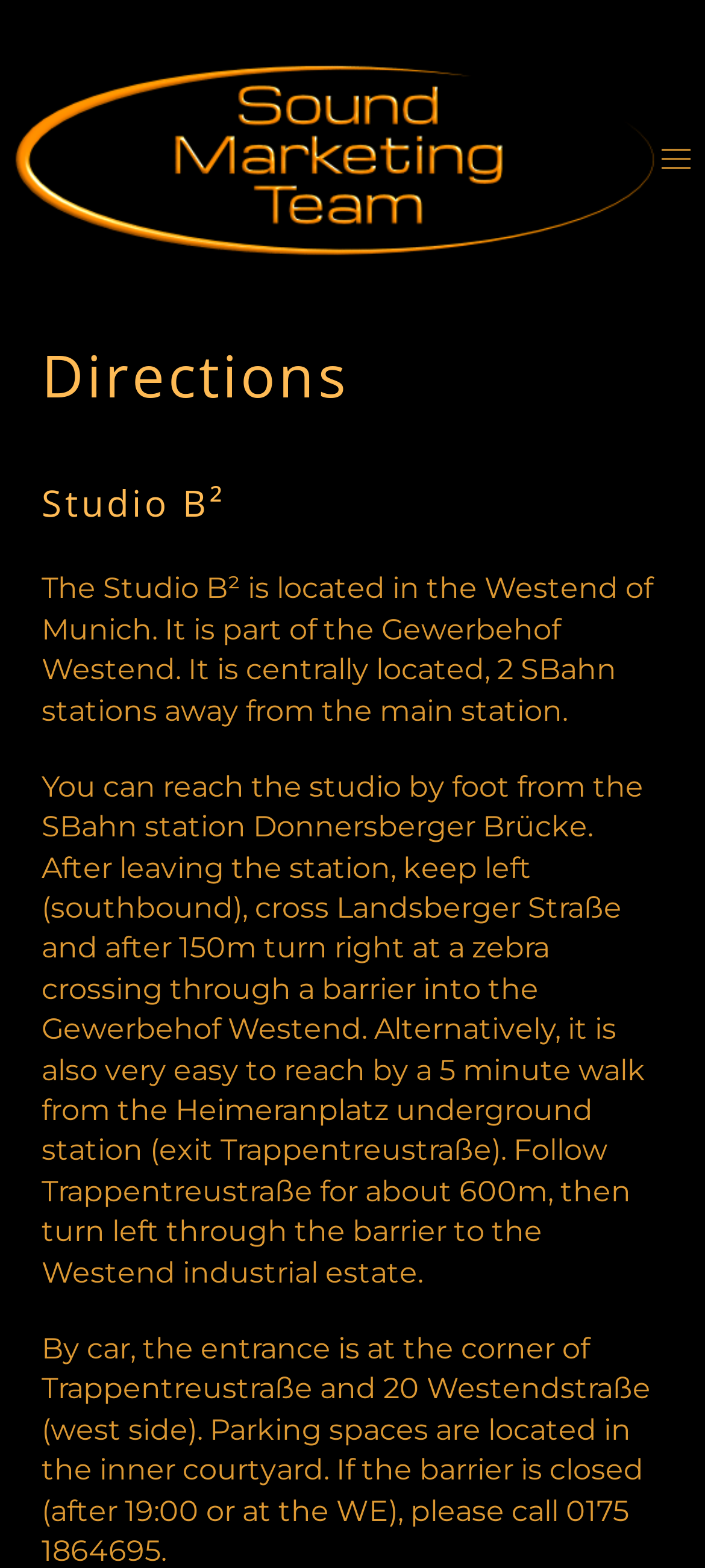What is the phone number to call if the barrier is closed?
Please answer using one word or phrase, based on the screenshot.

0175 1864695